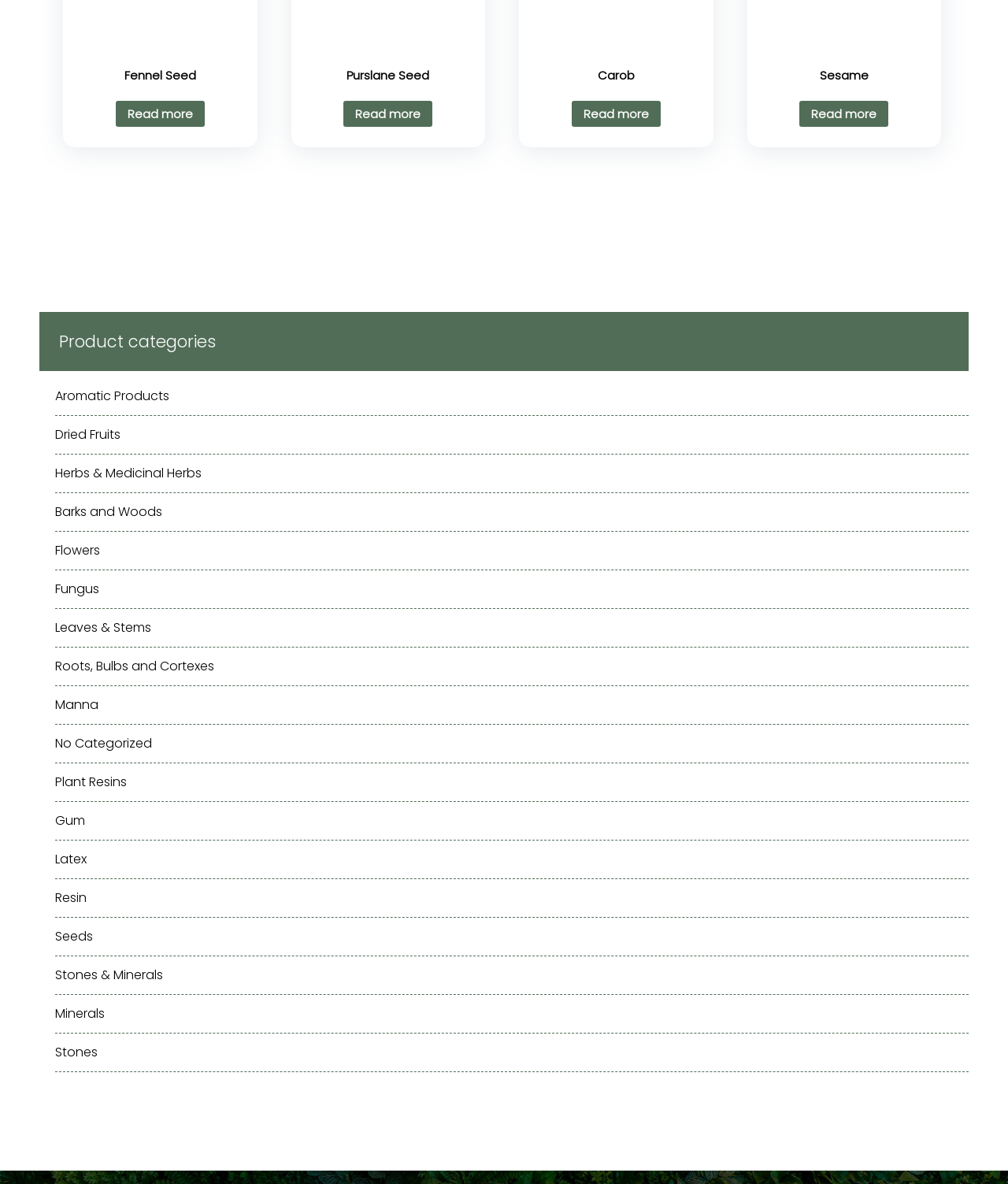Find the bounding box coordinates for the element that must be clicked to complete the instruction: "Read more about Fennel Seed". The coordinates should be four float numbers between 0 and 1, indicated as [left, top, right, bottom].

[0.115, 0.085, 0.203, 0.107]